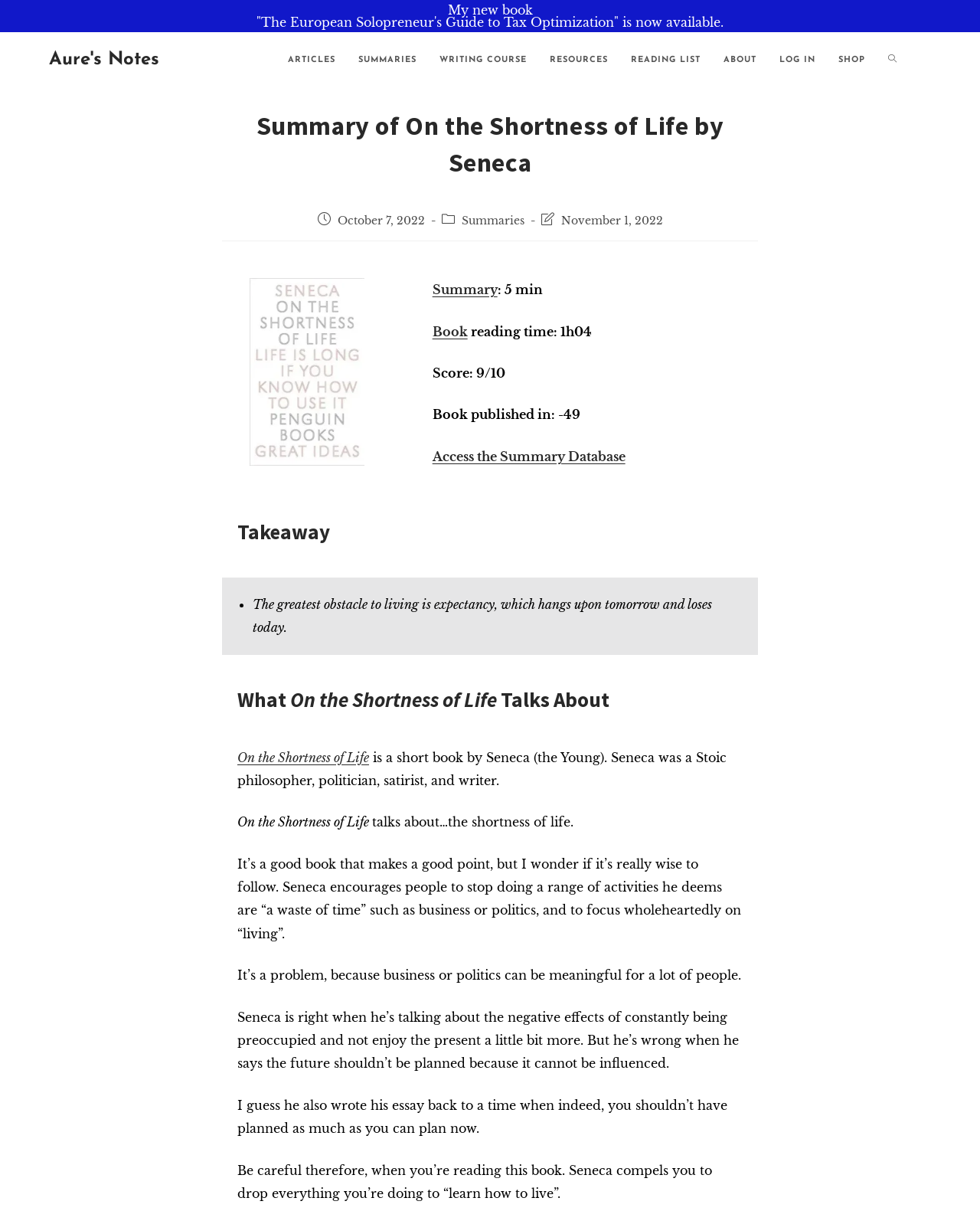Using the webpage screenshot, locate the HTML element that fits the following description and provide its bounding box: "Book".

[0.441, 0.267, 0.477, 0.28]